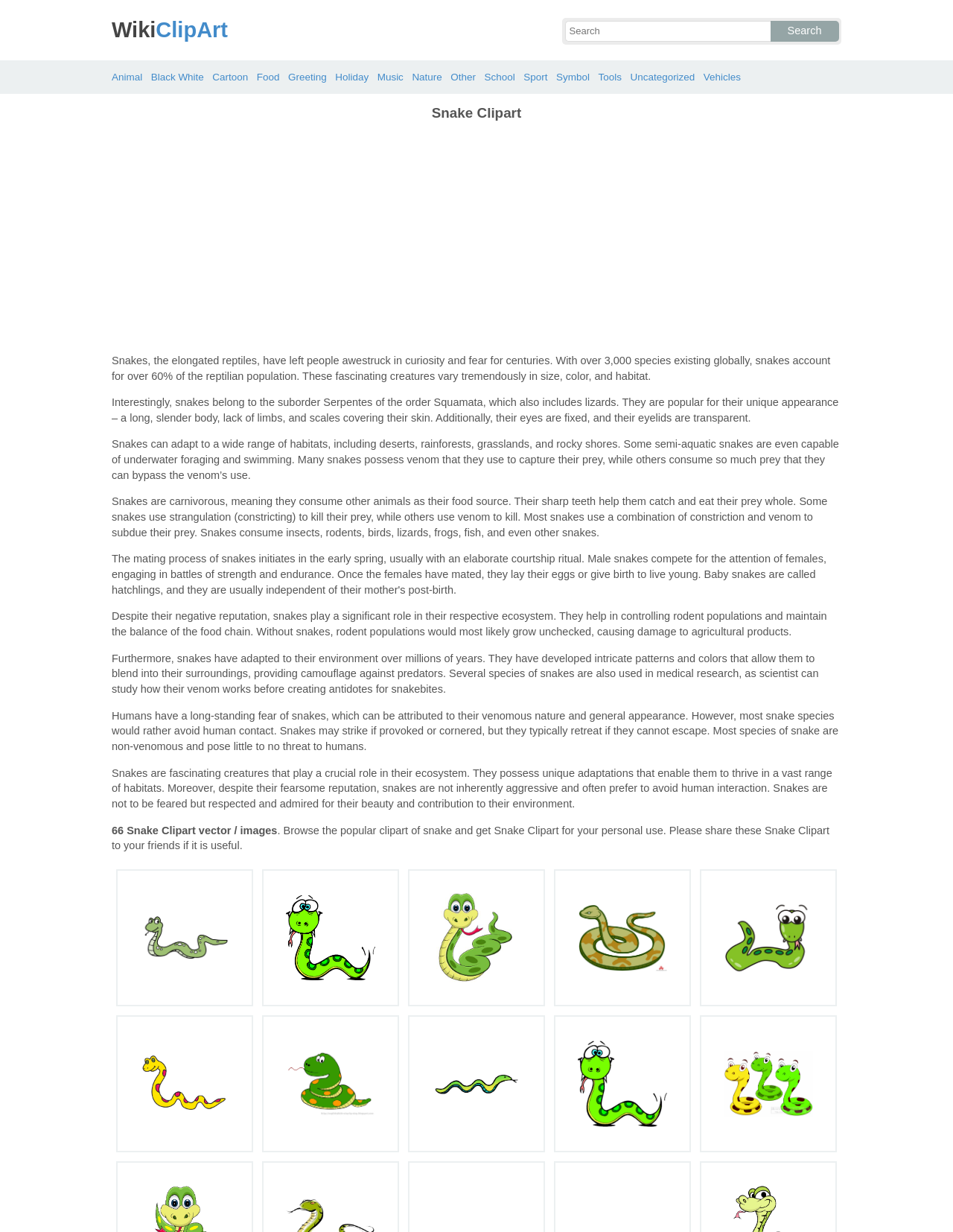How many clipart images are available on this webpage?
Give a detailed response to the question by analyzing the screenshot.

The webpage states that '66 Snake Clipart vector / images' are available, which suggests that there are 66 clipart images on this webpage.